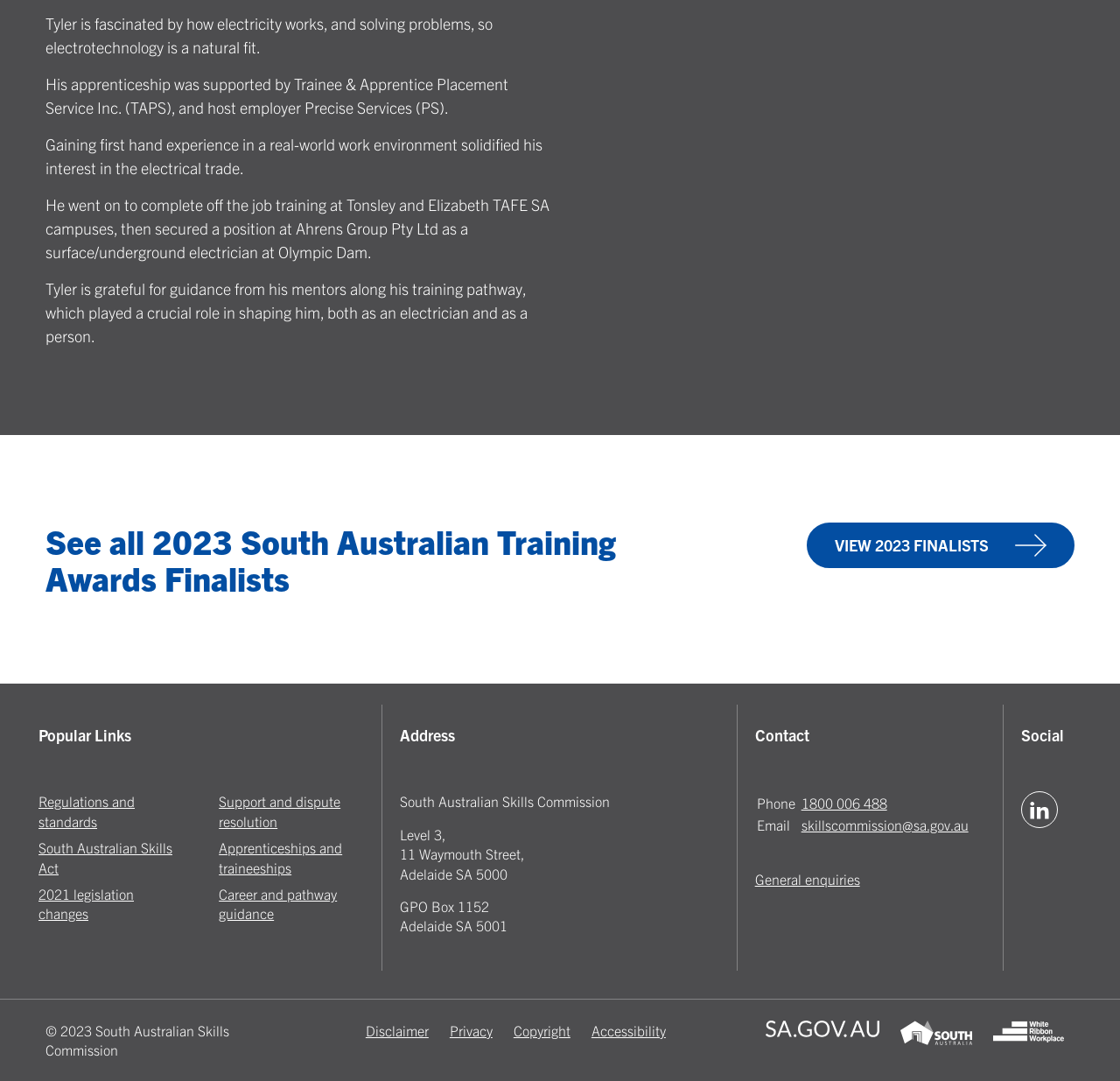What is the phone number of the South Australian Skills Commission?
Answer the question with as much detail as you can, using the image as a reference.

The phone number is mentioned in the 'Contact' section of the webpage, which provides the contact information for the South Australian Skills Commission.